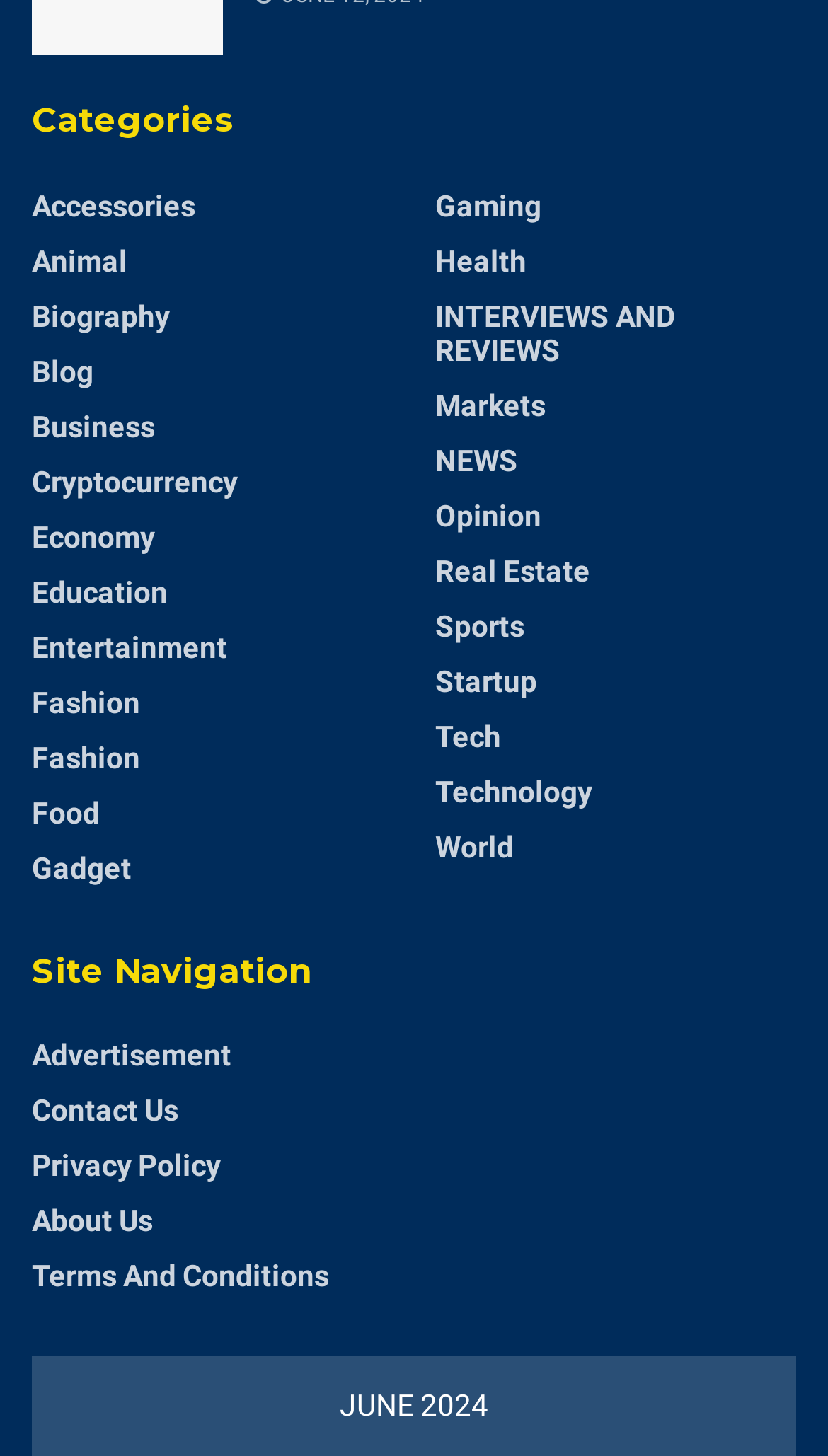Given the description of the UI element: "INTERVIEWS AND REVIEWS", predict the bounding box coordinates in the form of [left, top, right, bottom], with each value being a float between 0 and 1.

[0.526, 0.205, 0.962, 0.252]